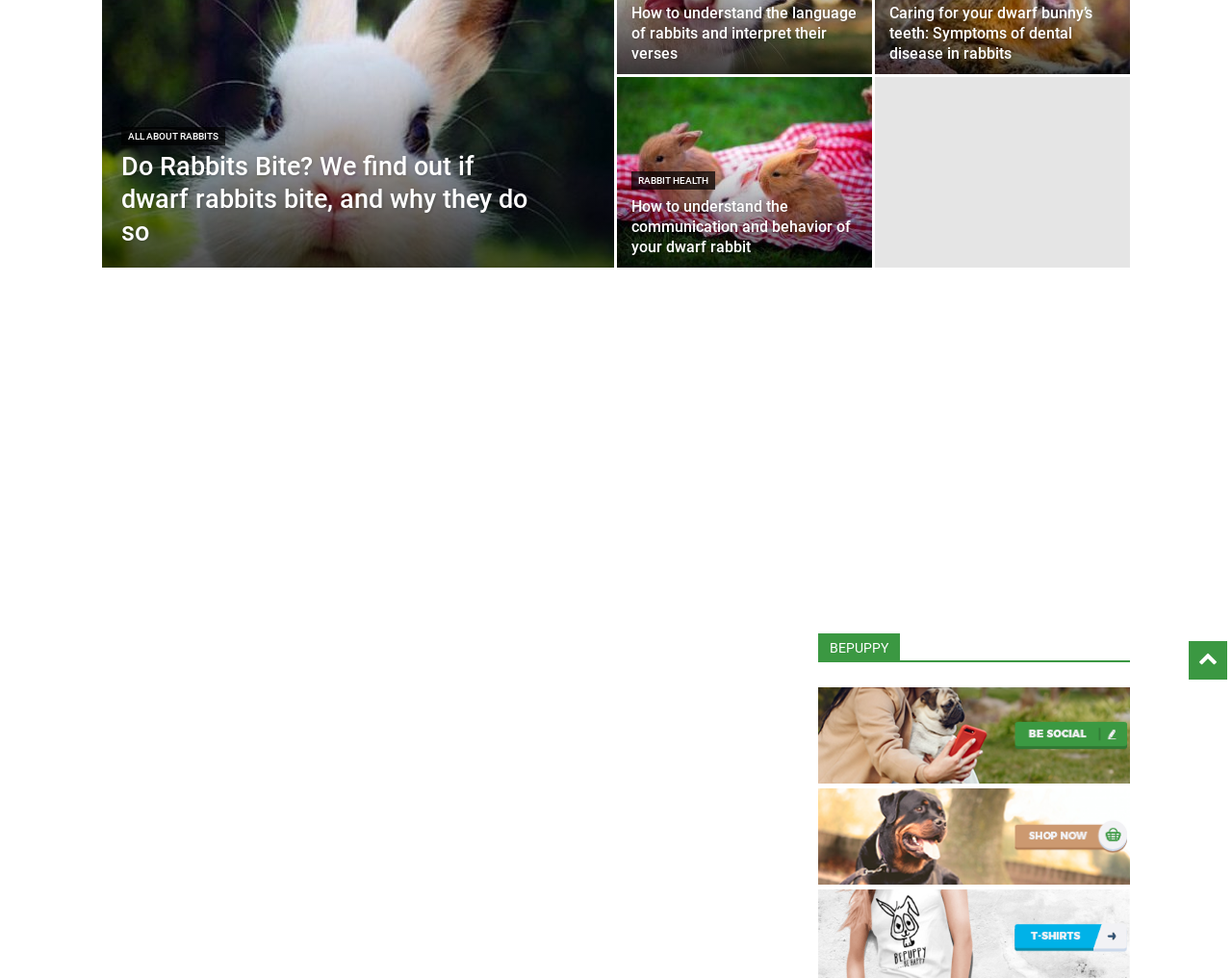Extract the bounding box for the UI element that matches this description: "title="pet social network"".

[0.664, 0.703, 0.917, 0.801]